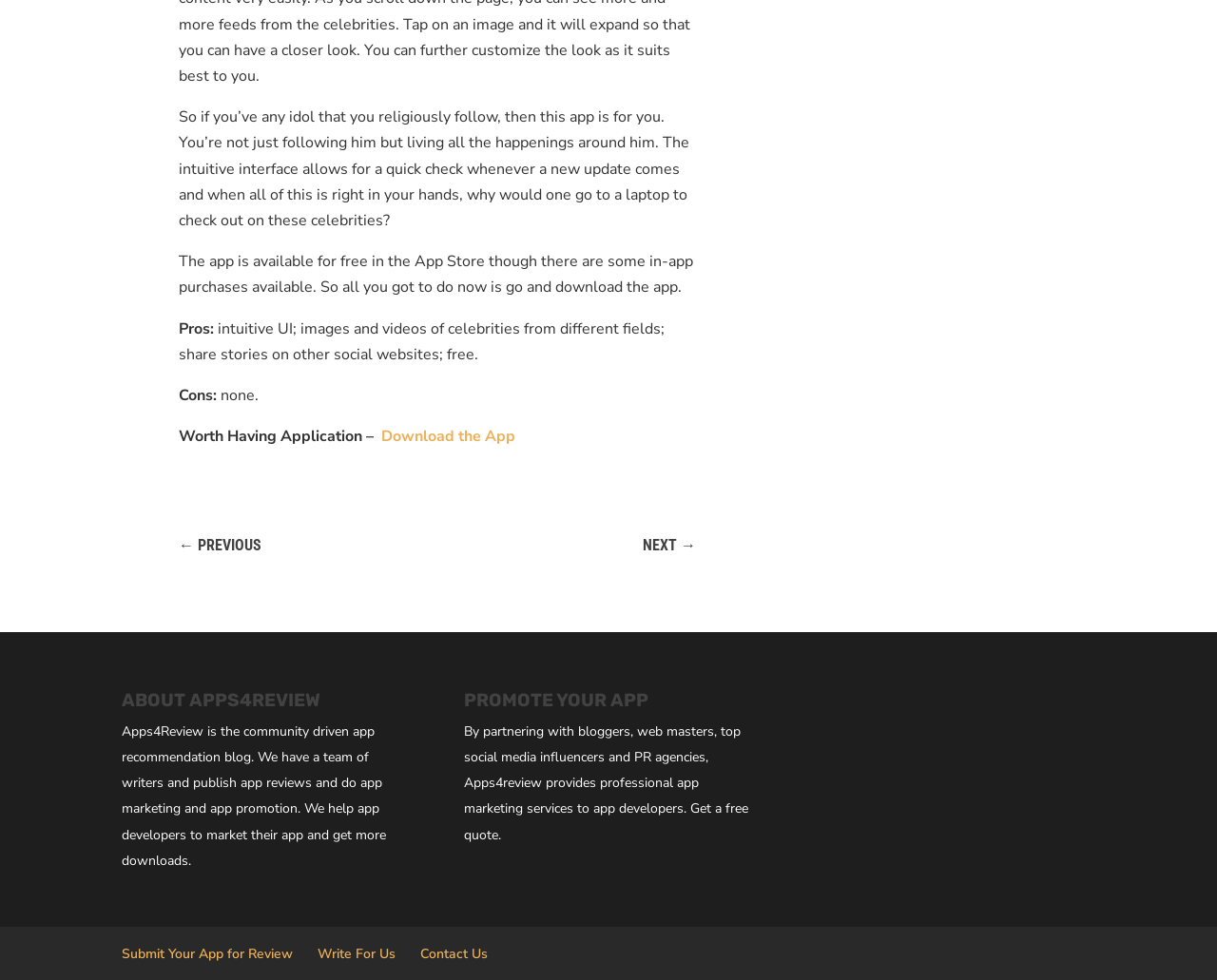What is the purpose of the Apps4Review website?
Please use the image to provide a one-word or short phrase answer.

App recommendation and marketing